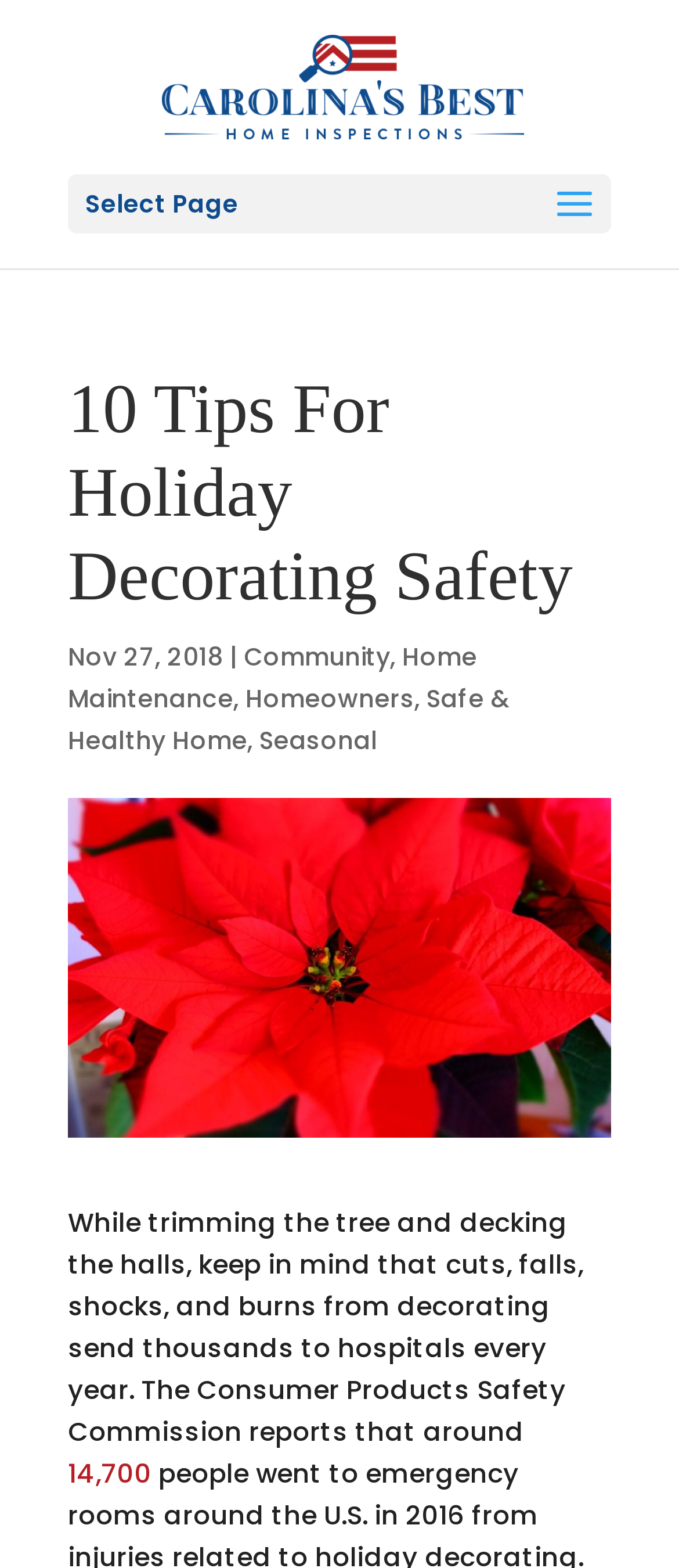Using the information in the image, give a detailed answer to the following question: How many people are sent to hospitals every year due to decorating accidents?

According to the article, the Consumer Products Safety Commission reports that around 14,700 people are sent to hospitals every year due to decorating accidents. This information can be found in the article content.